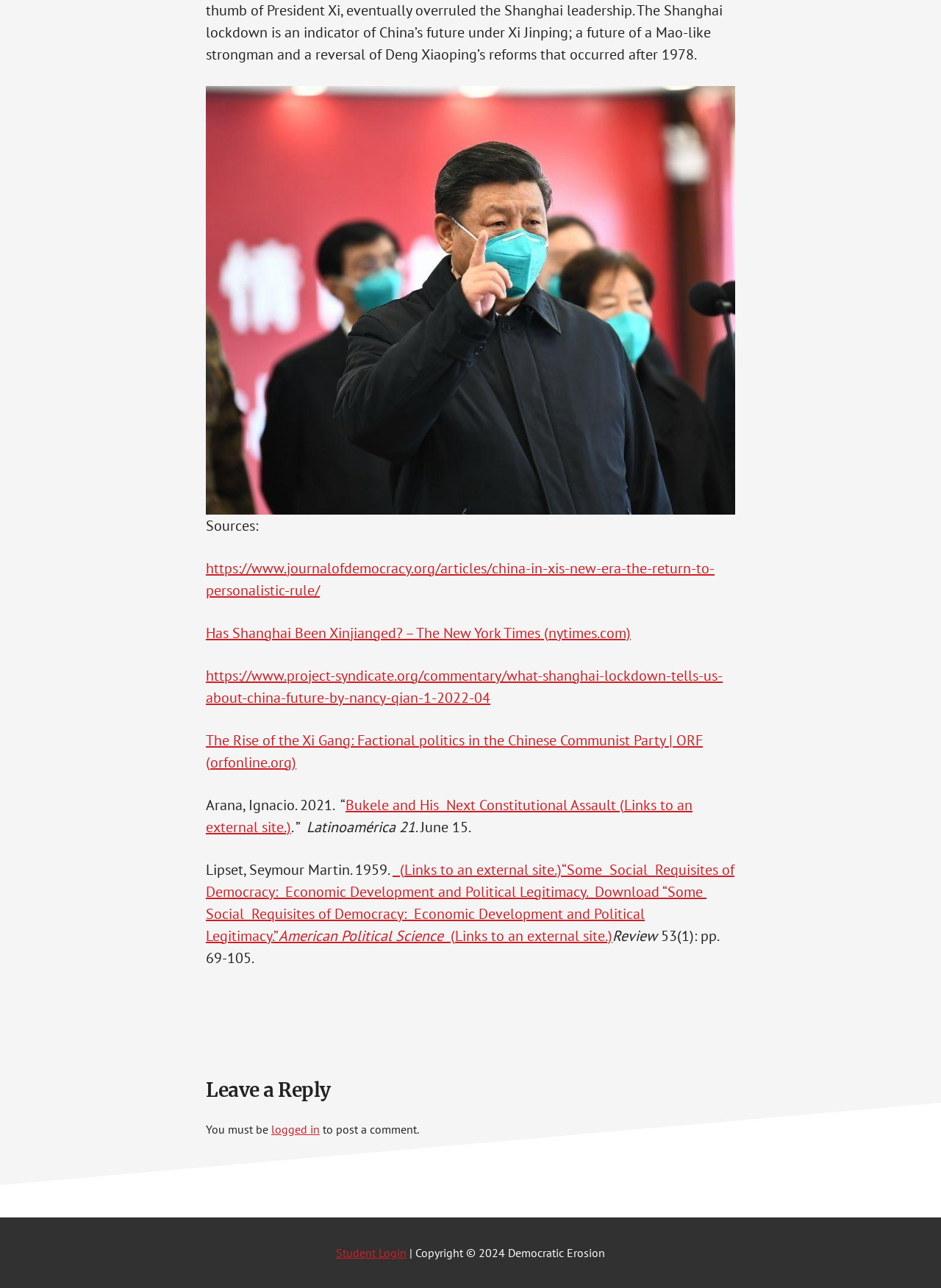Please locate the bounding box coordinates for the element that should be clicked to achieve the following instruction: "Click on the link to Journal of Democracy article". Ensure the coordinates are given as four float numbers between 0 and 1, i.e., [left, top, right, bottom].

[0.219, 0.434, 0.759, 0.465]